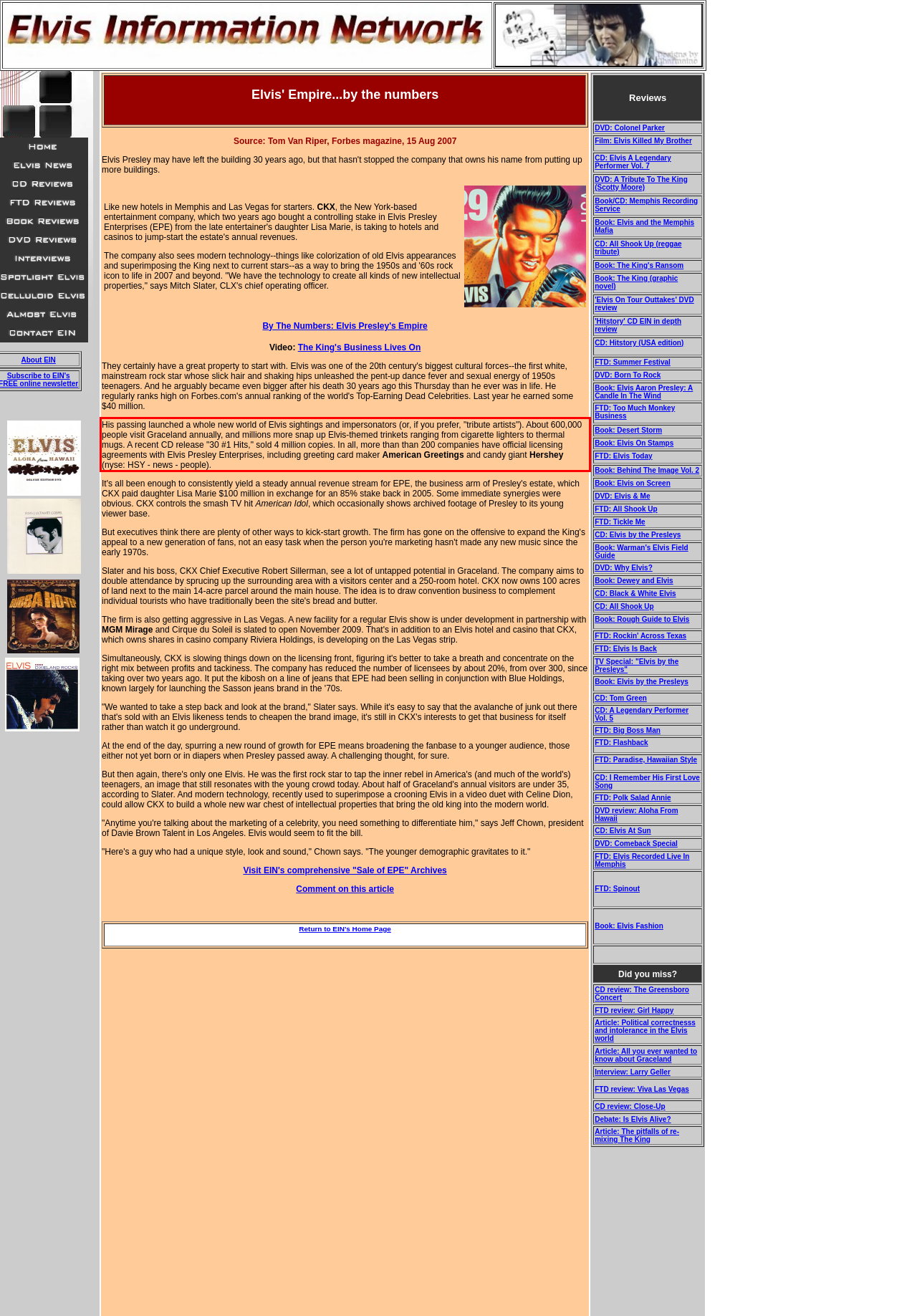Your task is to recognize and extract the text content from the UI element enclosed in the red bounding box on the webpage screenshot.

His passing launched a whole new world of Elvis sightings and impersonators (or, if you prefer, "tribute artists"). About 600,000 people visit Graceland annually, and millions more snap up Elvis-themed trinkets ranging from cigarette lighters to thermal mugs. A recent CD release "30 #1 Hits," sold 4 million copies. In all, more than than 200 companies have official licensing agreements with Elvis Presley Enterprises, including greeting card maker American Greetings and candy giant Hershey (nyse: HSY - news - people).